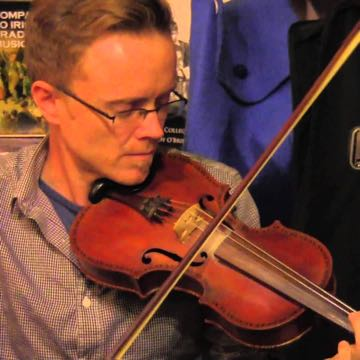Please answer the following question using a single word or phrase: What is Ado Barker playing in the image?

Violin